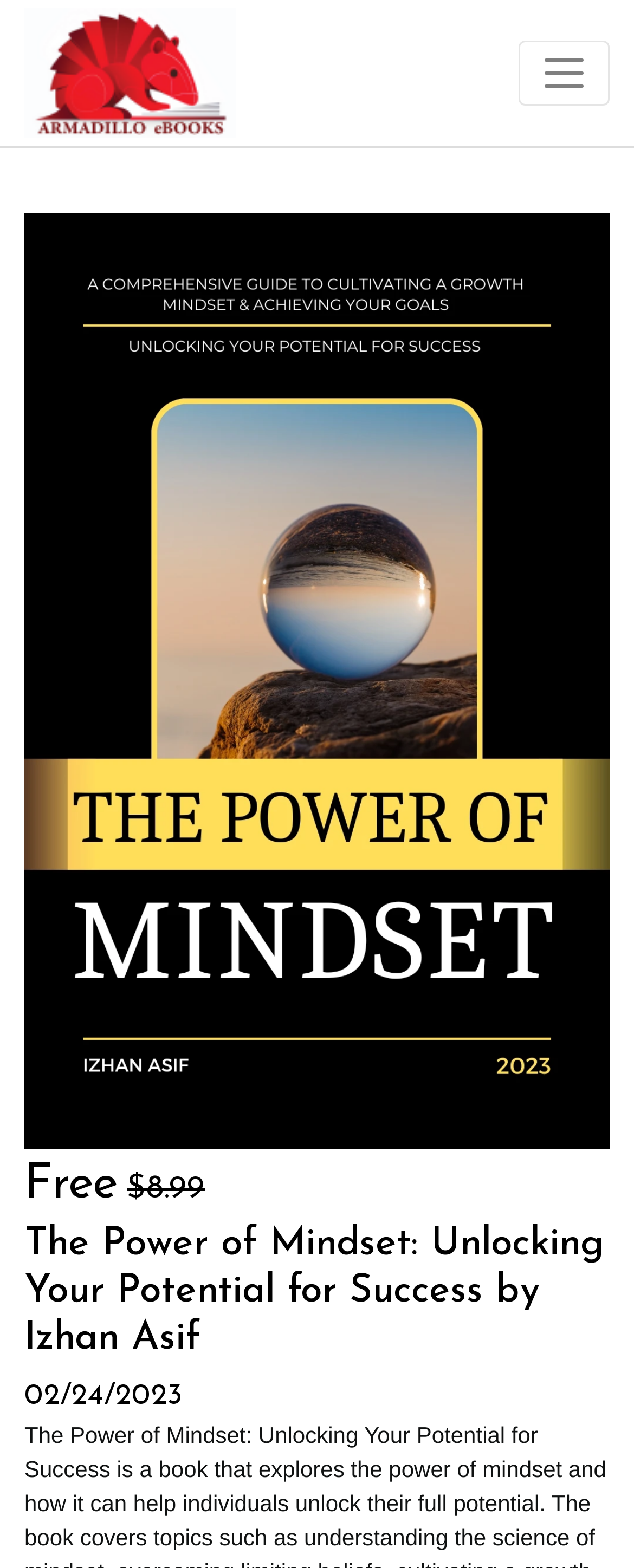What is the name of the book on this webpage?
Kindly offer a detailed explanation using the data available in the image.

I determined the answer by looking at the image with the OCR text 'The Power of Mindset: Unlocking Your Potential for Success' and the heading element with the text 'The Power of Mindset: Unlocking Your Potential for Success by Izhan Asif'. Both of these elements suggest that the book being referred to is 'The Power of Mindset'.